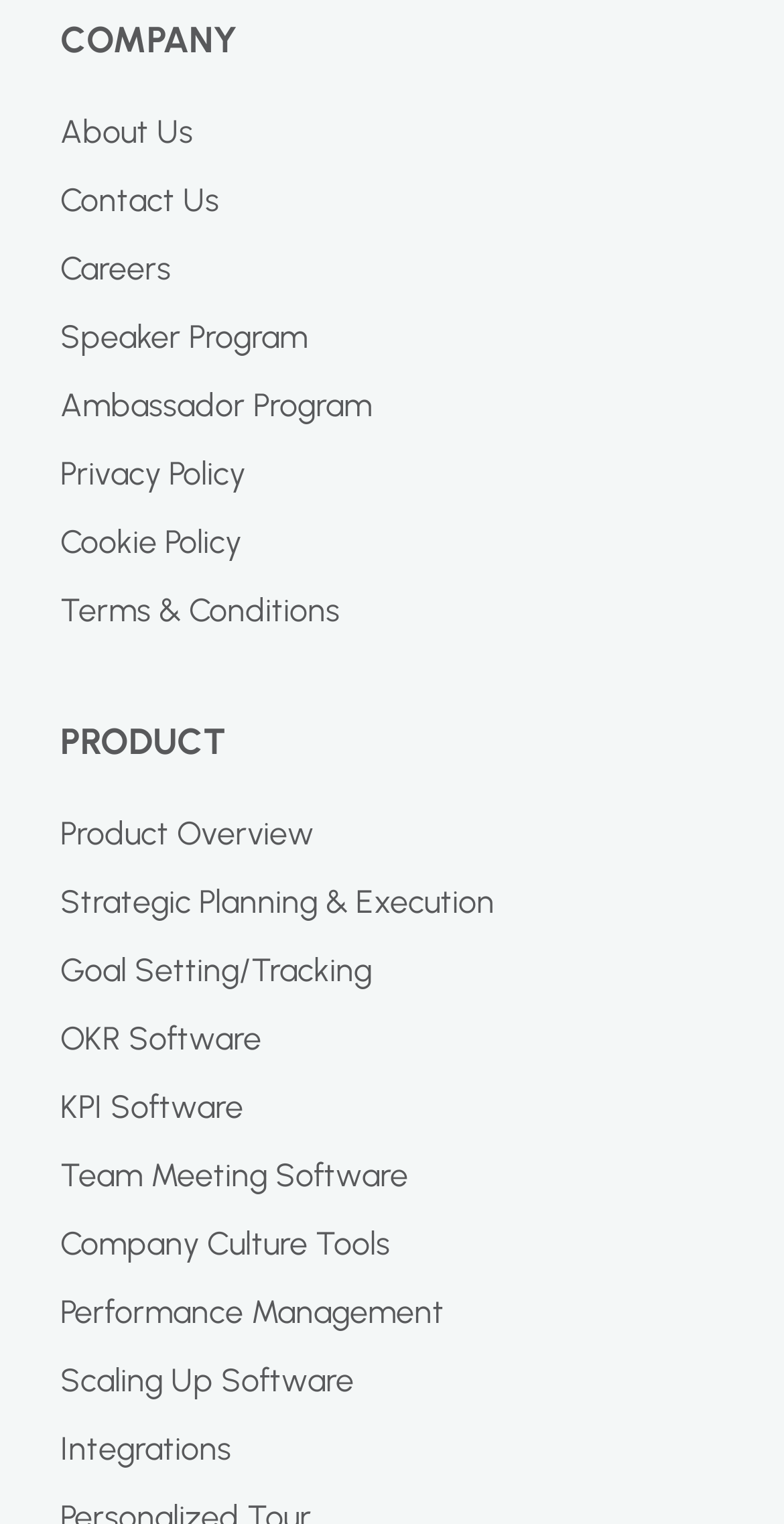Determine the bounding box for the described HTML element: "Integrations". Ensure the coordinates are four float numbers between 0 and 1 in the format [left, top, right, bottom].

[0.077, 0.936, 0.923, 0.968]